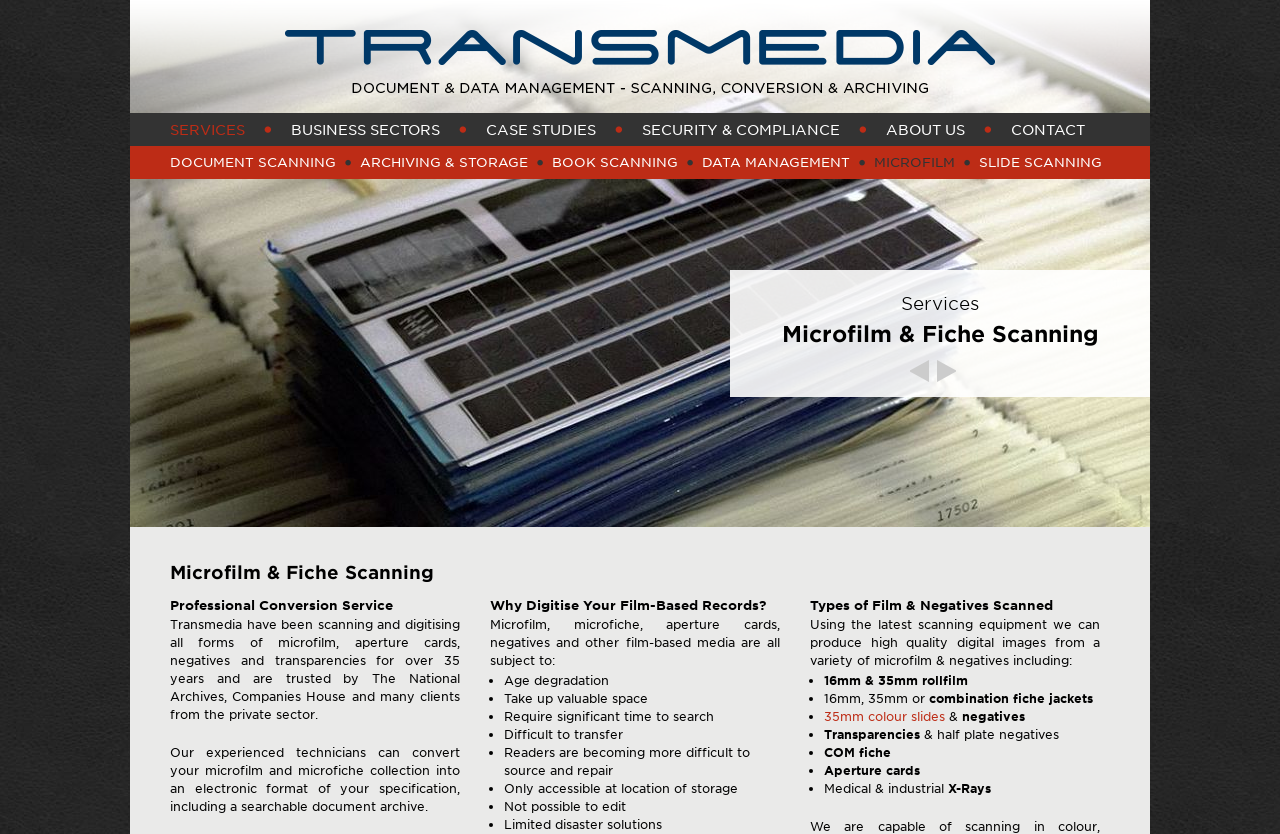Why should film-based records be digitized?
Answer the question with detailed information derived from the image.

The webpage lists several reasons why film-based records should be digitized, including age degradation, taking up valuable space, requiring significant time to search, and being difficult to transfer. These reasons are mentioned in the section 'Why Digitise Your Film-Based Records?'.